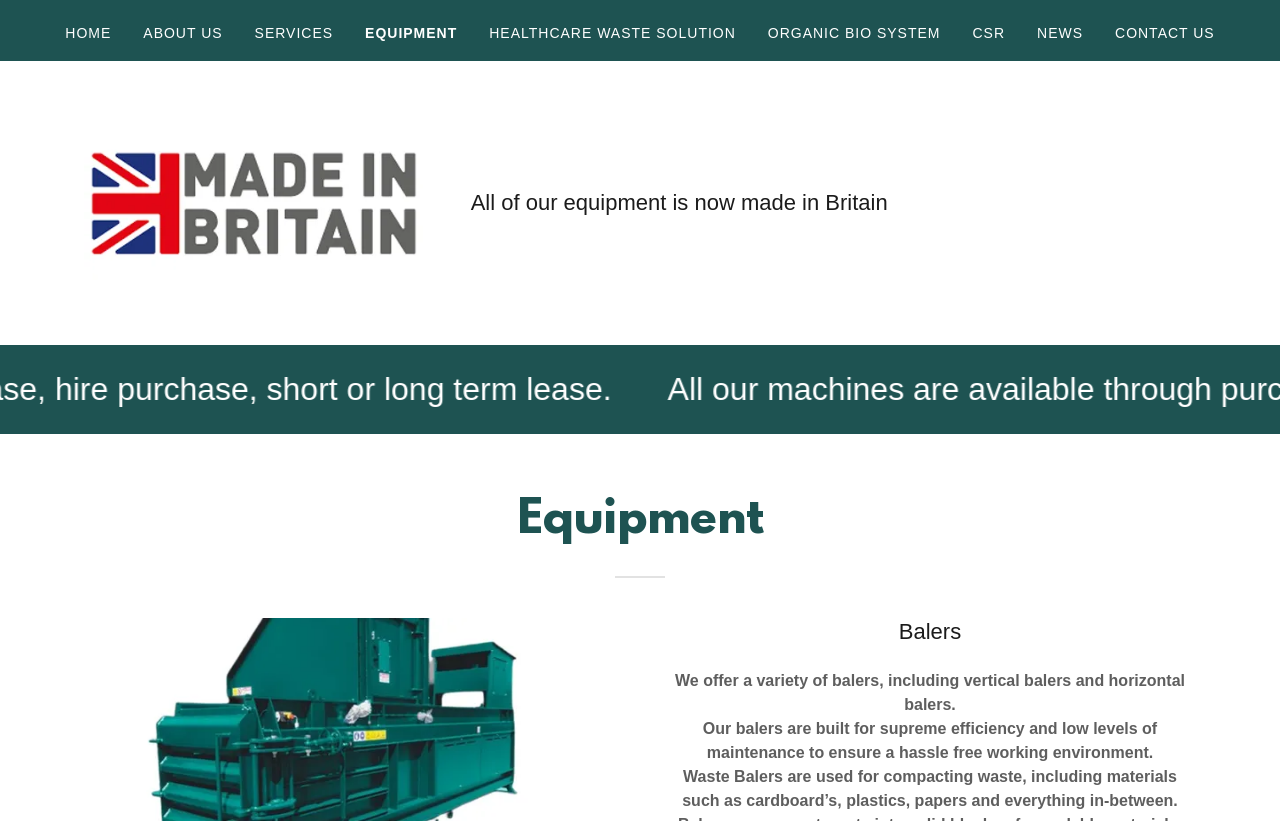Provide a single word or phrase answer to the question: 
What is the main category of equipment?

Balers